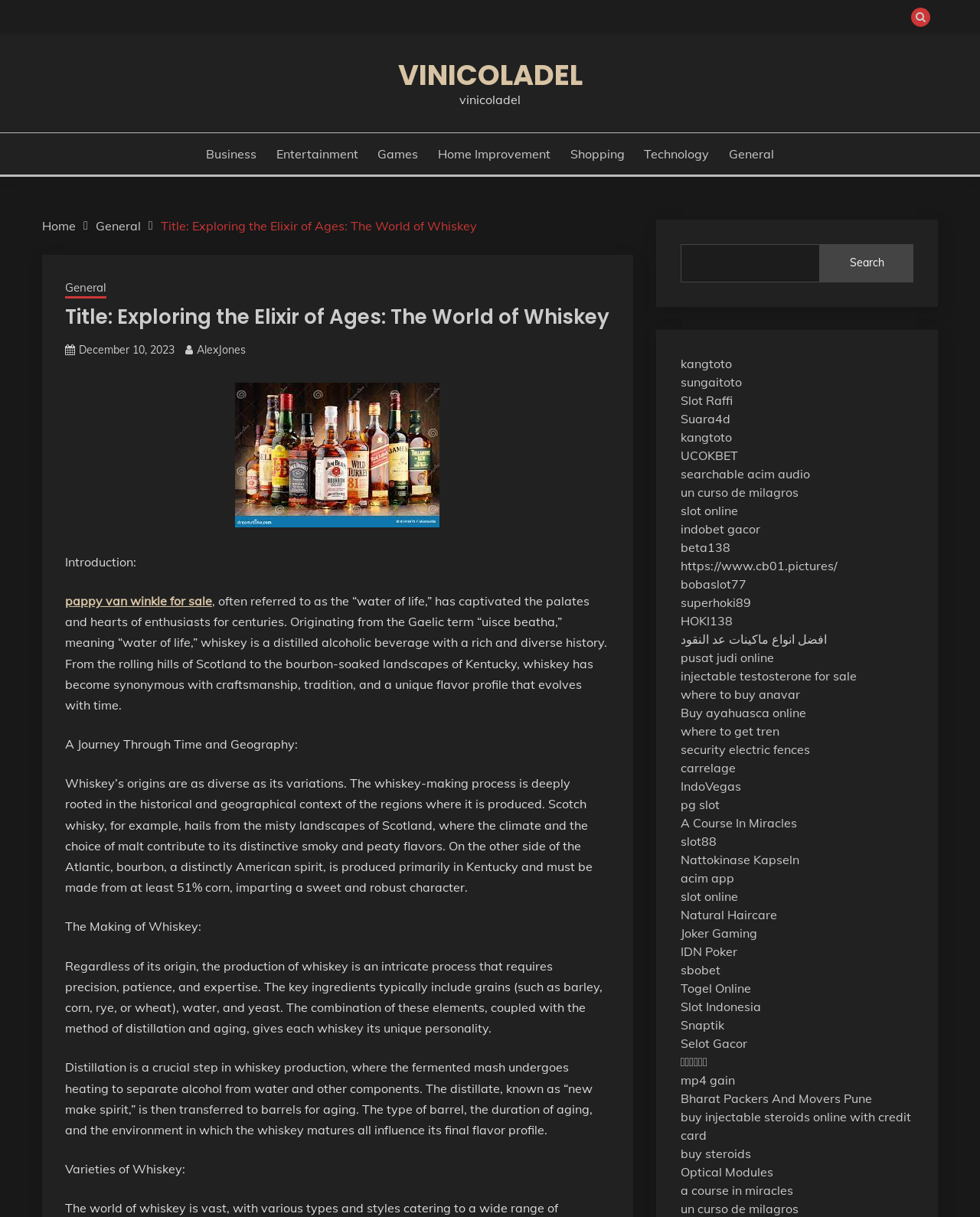What is the process of making whiskey?
Look at the image and answer the question with a single word or phrase.

Distillation and aging